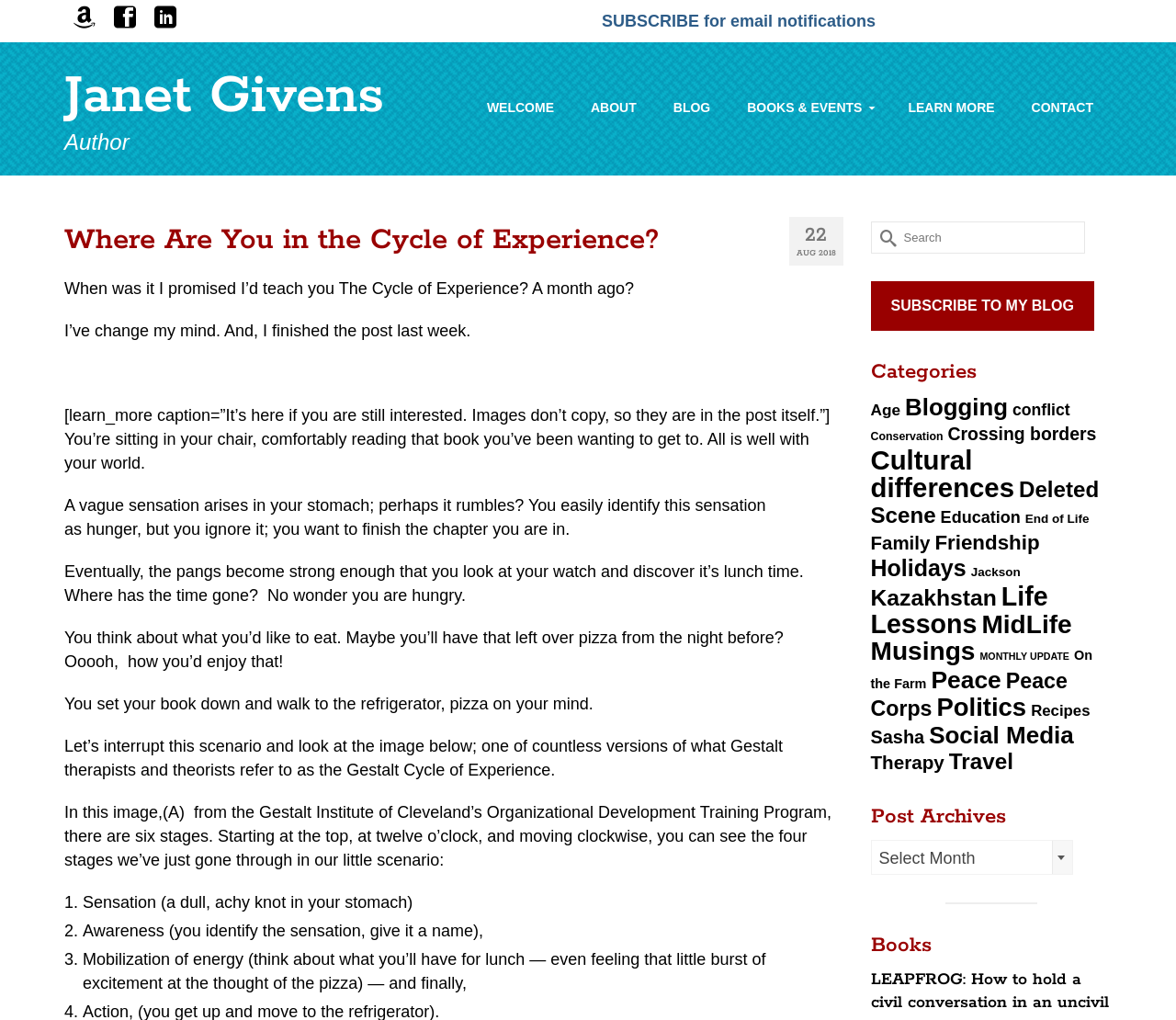Using the information in the image, give a detailed answer to the following question: What is the author's name?

The author's name is mentioned in the link 'Janet Givens' with bounding box coordinates [0.055, 0.061, 0.327, 0.128].